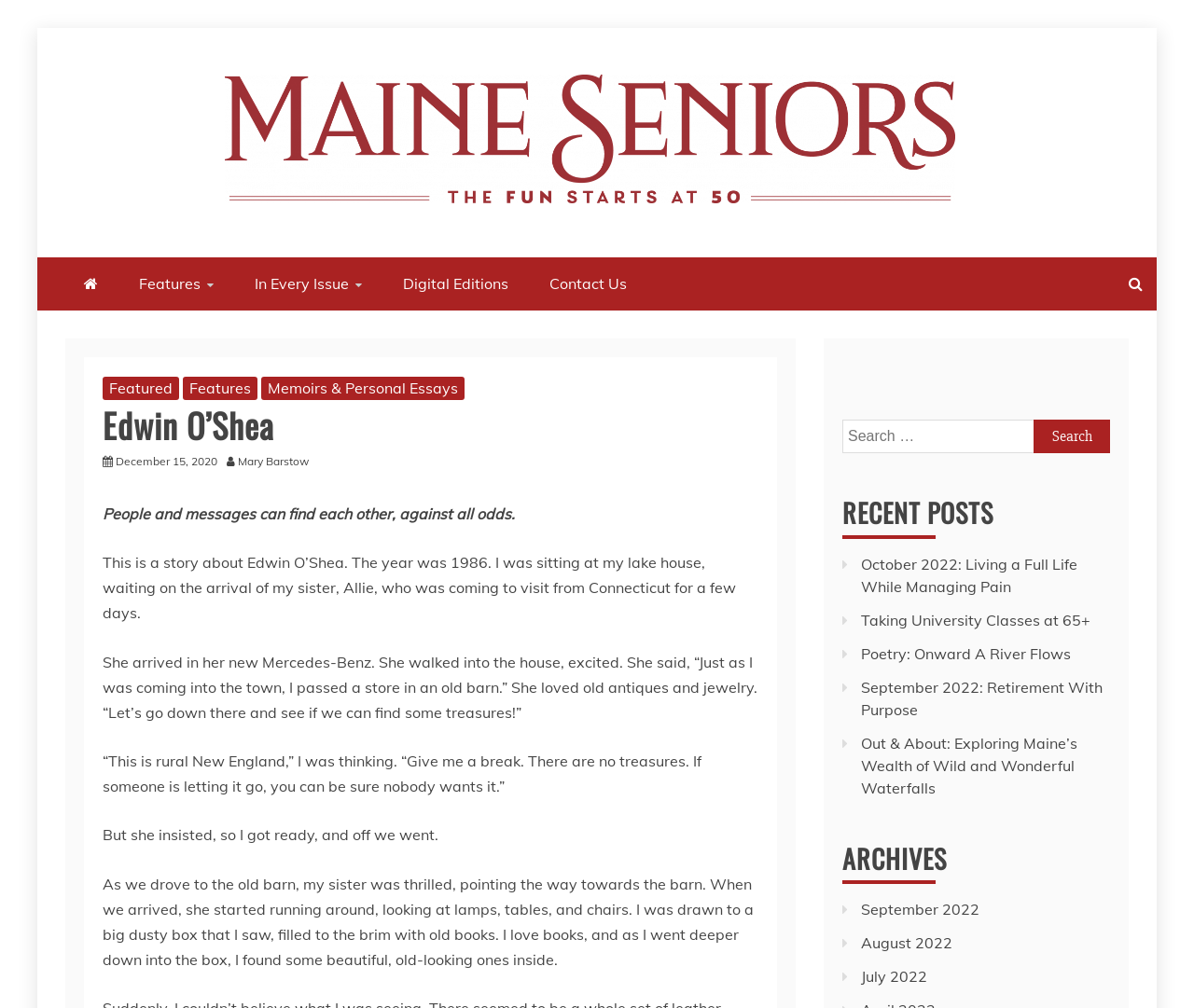Identify the bounding box coordinates of the clickable region required to complete the instruction: "View the 'October 2022: Living a Full Life While Managing Pain' post". The coordinates should be given as four float numbers within the range of 0 and 1, i.e., [left, top, right, bottom].

[0.721, 0.55, 0.902, 0.591]